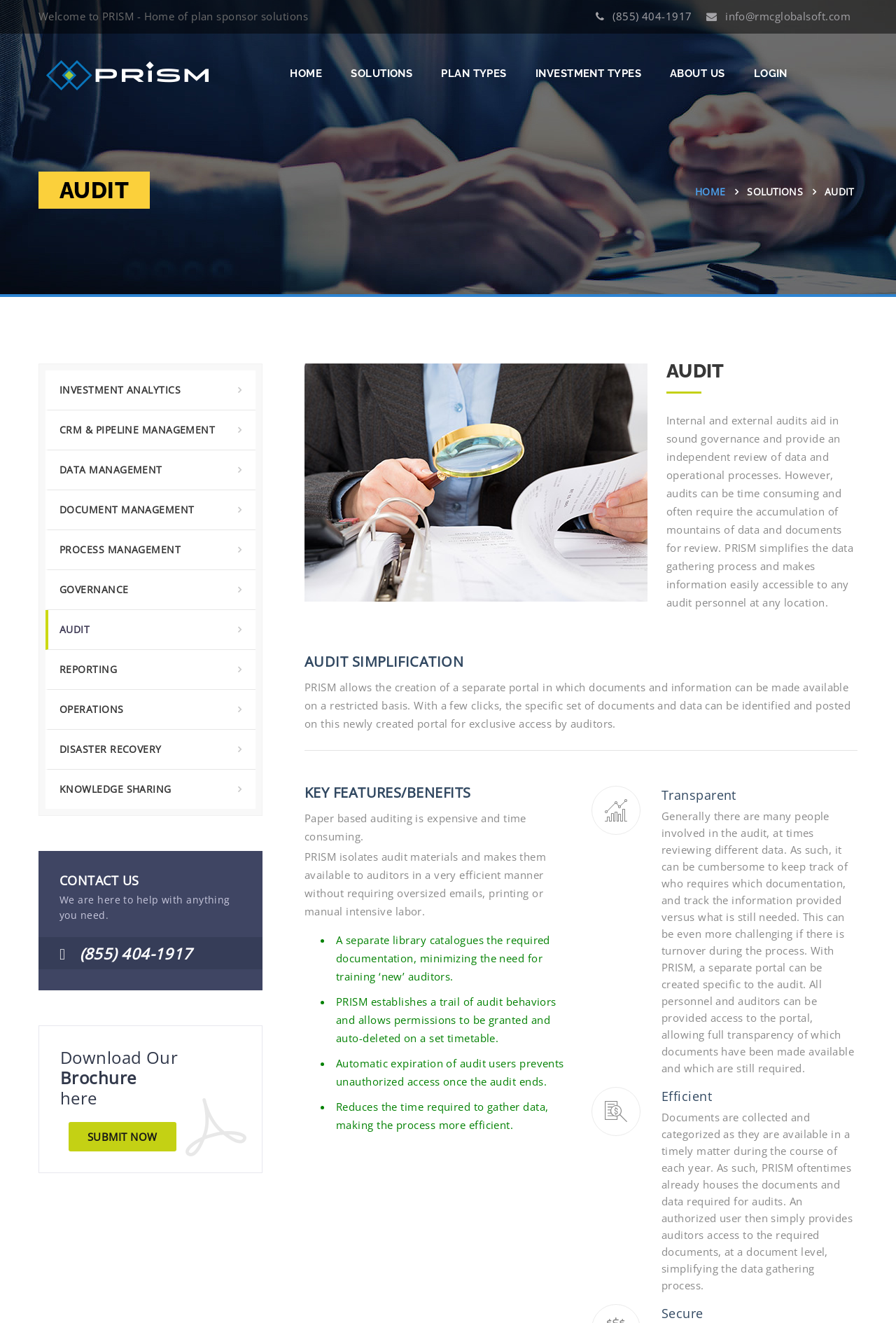Produce an extensive caption that describes everything on the webpage.

The webpage is titled "PRISM || Ultimate Plan Sponsor Solution" and has a welcoming header "Welcome to PRISM - Home of plan sponsor solutions" at the top. Below the header, there is a phone number "(855) 404-1917" and an email address "info@rmcglobalsoft.com" on the top-right corner. 

On the top-left corner, there is an image with the text "Awesome Image" and a navigation menu with links to "HOME", "SOLUTIONS", "PLAN TYPES", "INVESTMENT TYPES", "ABOUT US", and "LOGIN" next to it. 

The main content of the webpage is divided into sections. The first section is about "AUDIT" and has a heading "AUDIT" followed by a paragraph explaining the importance of internal and external audits. Below this, there is an image and another heading "AUDIT" with a detailed description of how PRISM simplifies the data gathering process for audits.

The next section is about "AUDIT SIMPLIFICATION" and explains how PRISM allows the creation of a separate portal for auditors to access required documents and data. This section also has a list of key features and benefits, including the reduction of time required to gather data, automatic expiration of audit users, and the establishment of a trail of audit behaviors.

Further down, there are three sections titled "Transparent", "Efficient", and "Secure", each explaining how PRISM provides transparency, efficiency, and security in the audit process.

On the left side of the webpage, there is a vertical menu with links to various features of PRISM, including "INVESTMENT ANALYTICS", "CRM & PIPELINE MANAGEMENT", "DATA MANAGEMENT", "DOCUMENT MANAGEMENT", "PROCESS MANAGEMENT", "GOVERNANCE", "AUDIT", "REPORTING", "OPERATIONS", "DISASTER RECOVERY", and "KNOWLEDGE SHARING".

At the bottom of the webpage, there is a "CONTACT US" section with a heading and a brief message, followed by a phone number and a link to download a brochure. Finally, there is a "SUBMIT NOW" button at the very bottom.